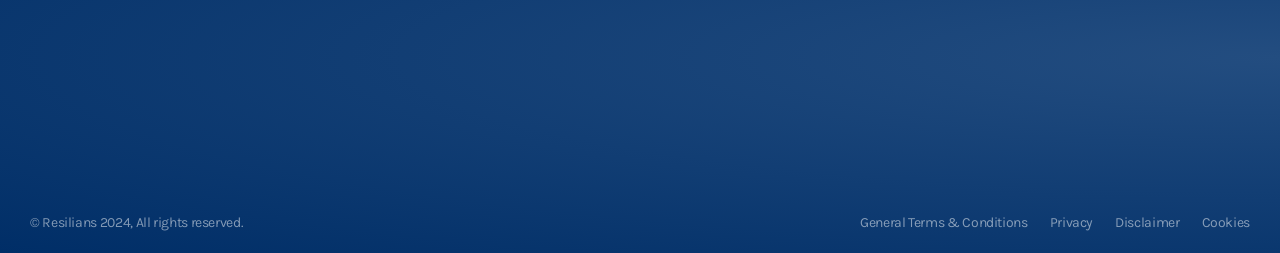Specify the bounding box coordinates of the area that needs to be clicked to achieve the following instruction: "View LinkedIn Resilians".

[0.915, 0.215, 0.977, 0.303]